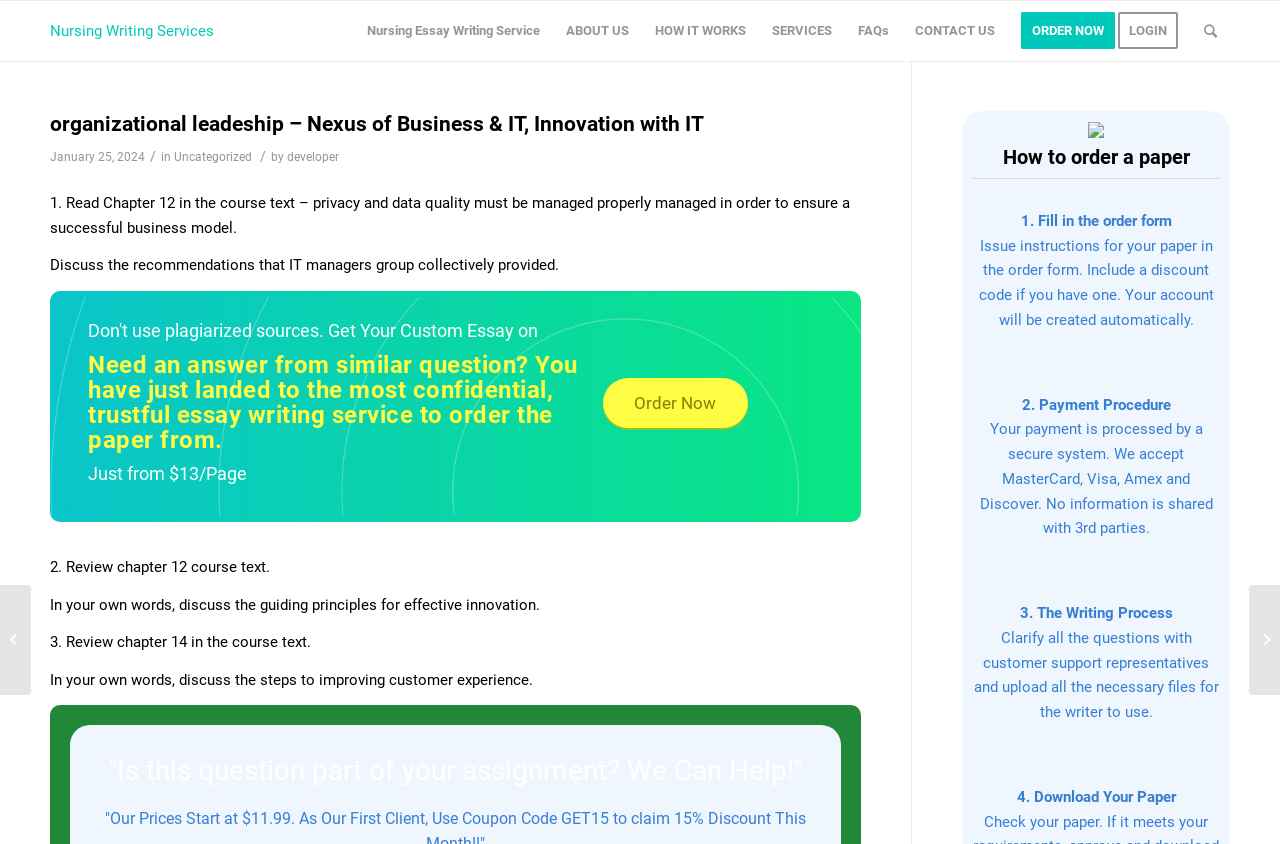Locate the bounding box coordinates of the clickable area to execute the instruction: "Search for 'Nursing Essay Writing Service'". Provide the coordinates as four float numbers between 0 and 1, represented as [left, top, right, bottom].

[0.277, 0.001, 0.432, 0.072]